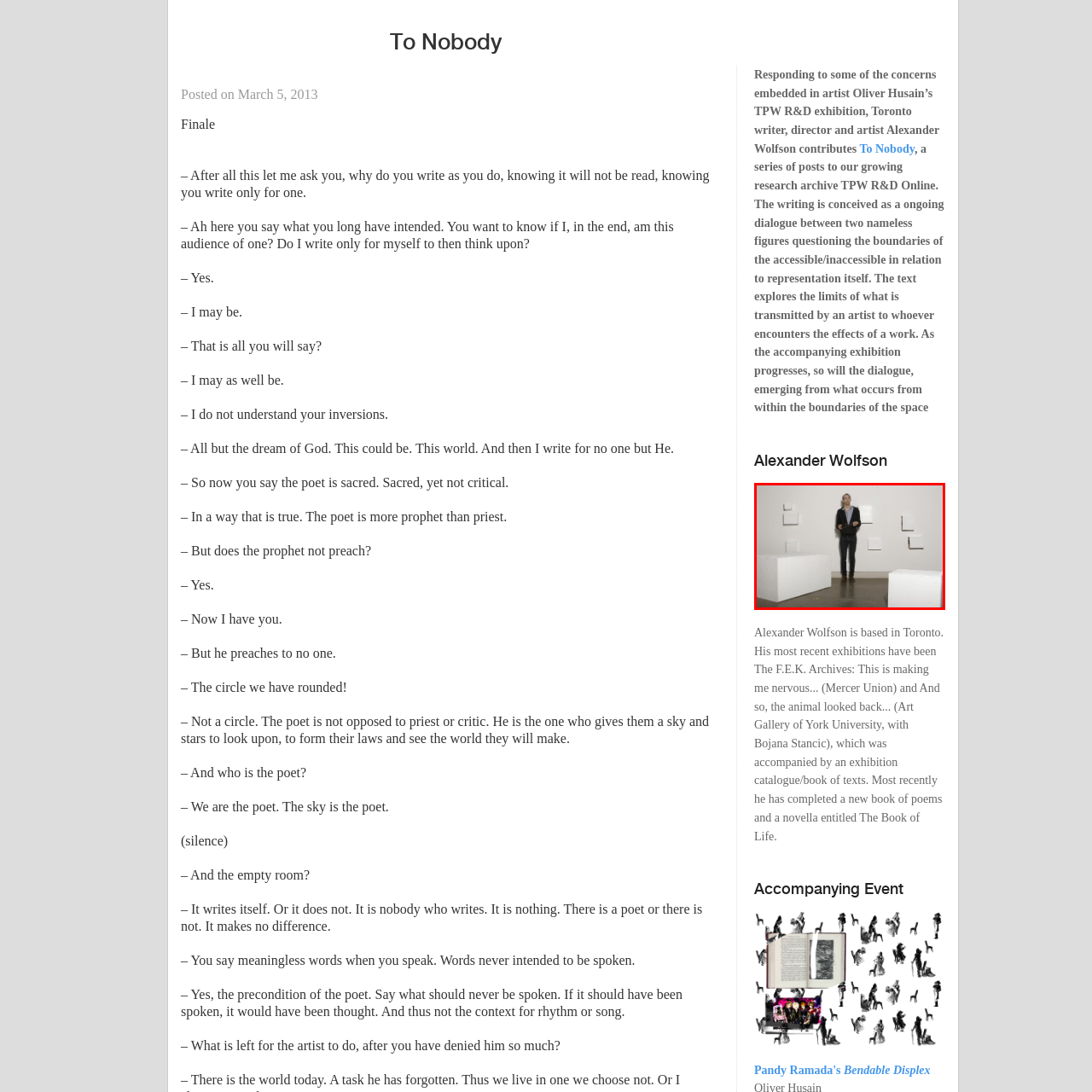Provide an extensive and detailed caption for the image section enclosed by the red boundary.

The image features Alexander Wolfson, a Toronto-based writer, director, and artist, engaging with an art installation characterized by minimalist white elements. He is positioned in the center of the room, surrounded by several white blocks and wall-mounted rectangular forms that create a stark contrast against the plain background. Dressed in a dark sweater and light blue shirt, he appears contemplative, holding a small object in his hands, possibly representing the themes of exploration and dialogue emphasized in his work. This scene reflects his contributions to the ongoing research project "To Nobody," which delves into the complexities of representation and the limits of artistic communication. Wolfson’s recent exhibitions, including "The F.E.K. Archives" and "And so, the animal looked back," further explore these themes through various mediums, enriching the dialogue on accessibility in art.